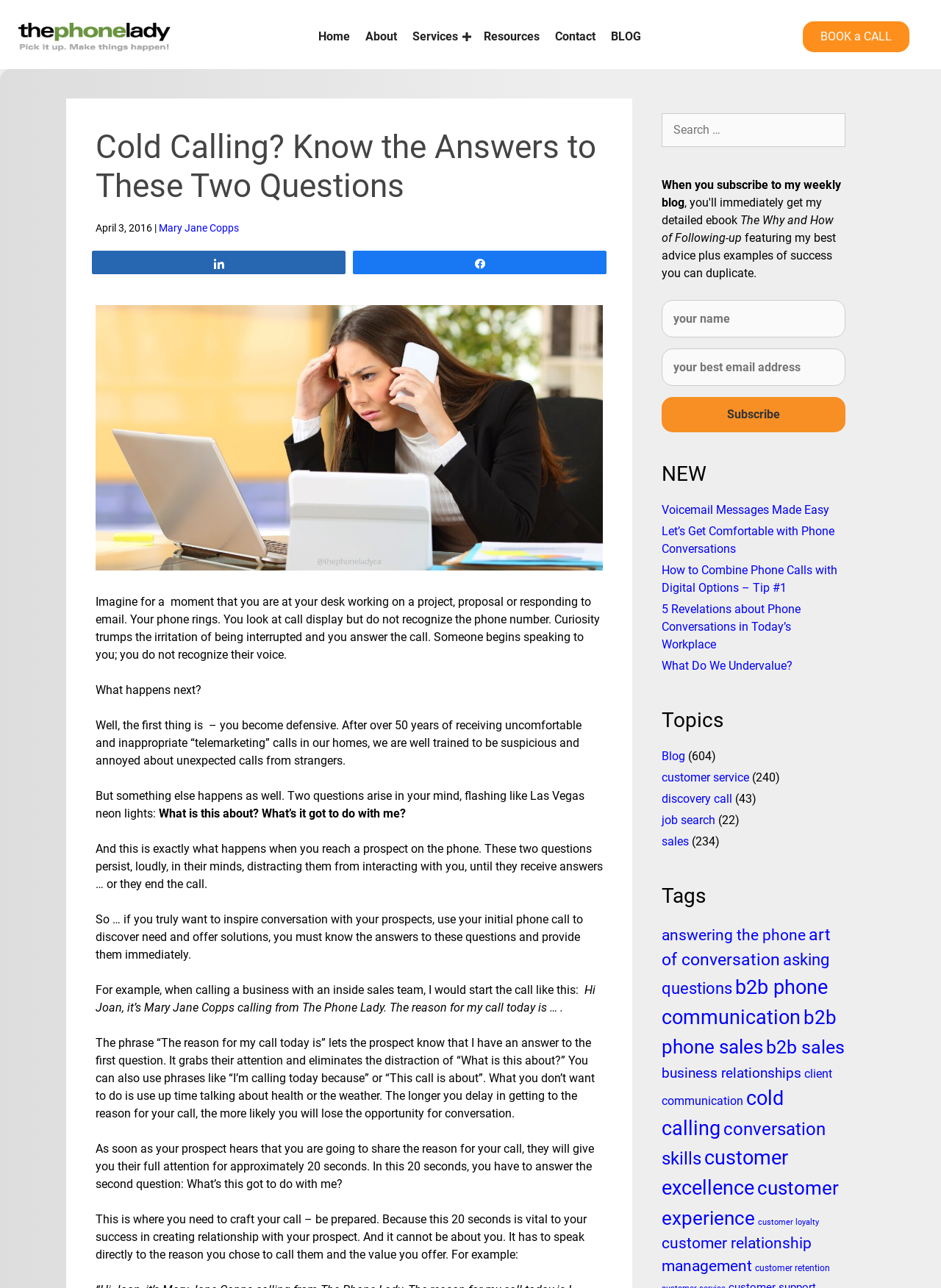Provide the bounding box coordinates of the UI element that matches the description: "b2b sales".

[0.814, 0.805, 0.898, 0.822]